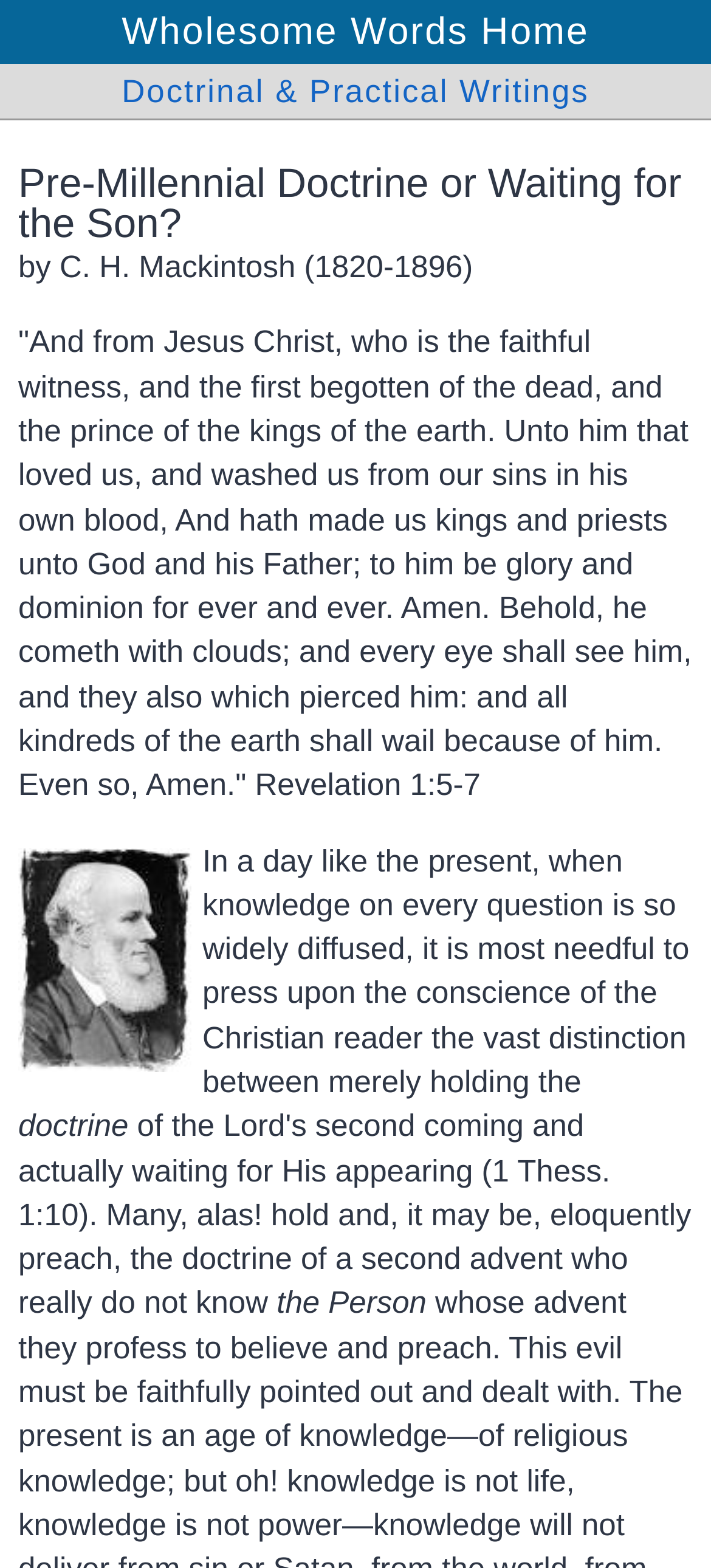Answer this question in one word or a short phrase: What is the name of the website?

Wholesome Words